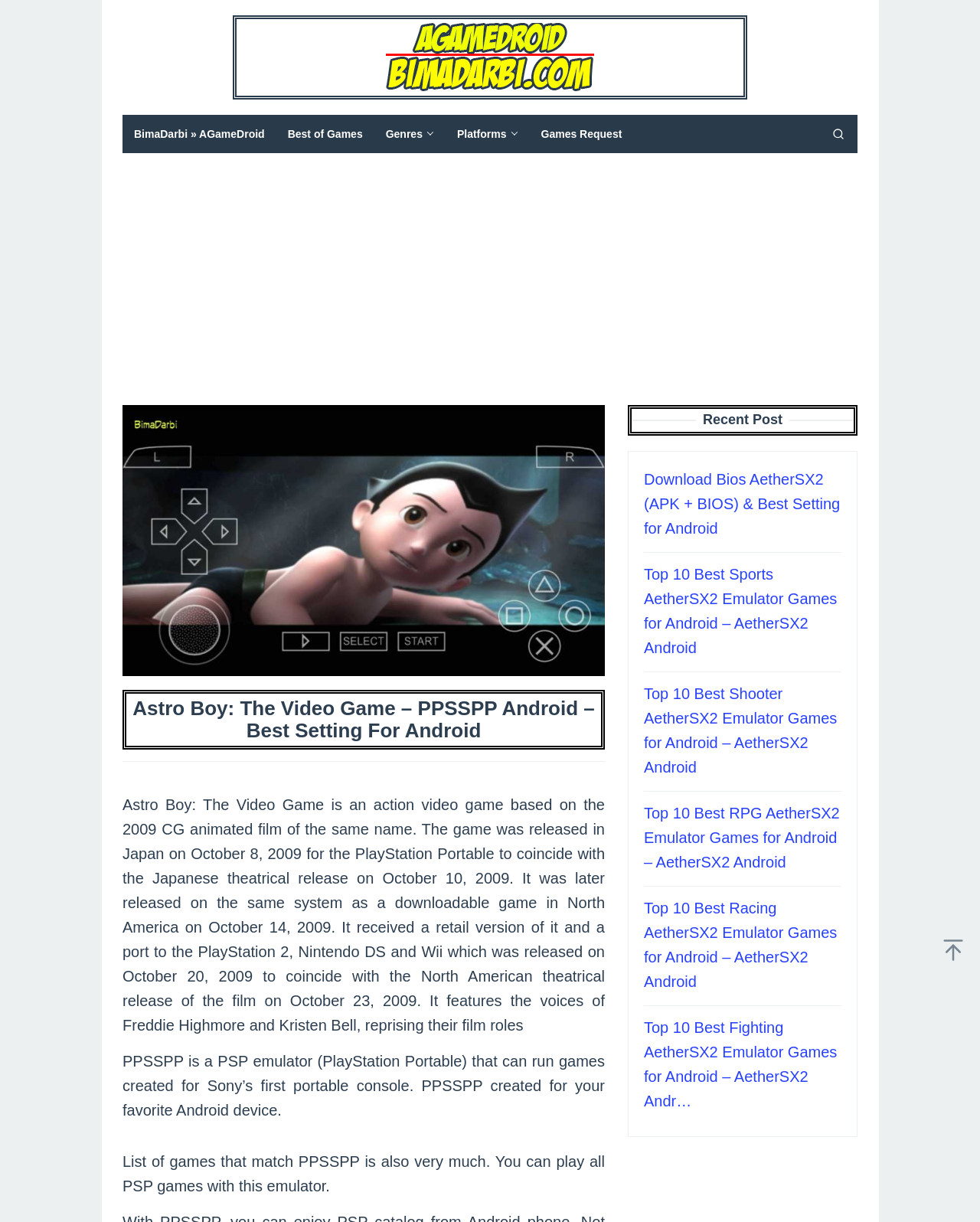Use a single word or phrase to answer the question:
What is the platform of the game released in Japan on October 8, 2009?

PlayStation Portable